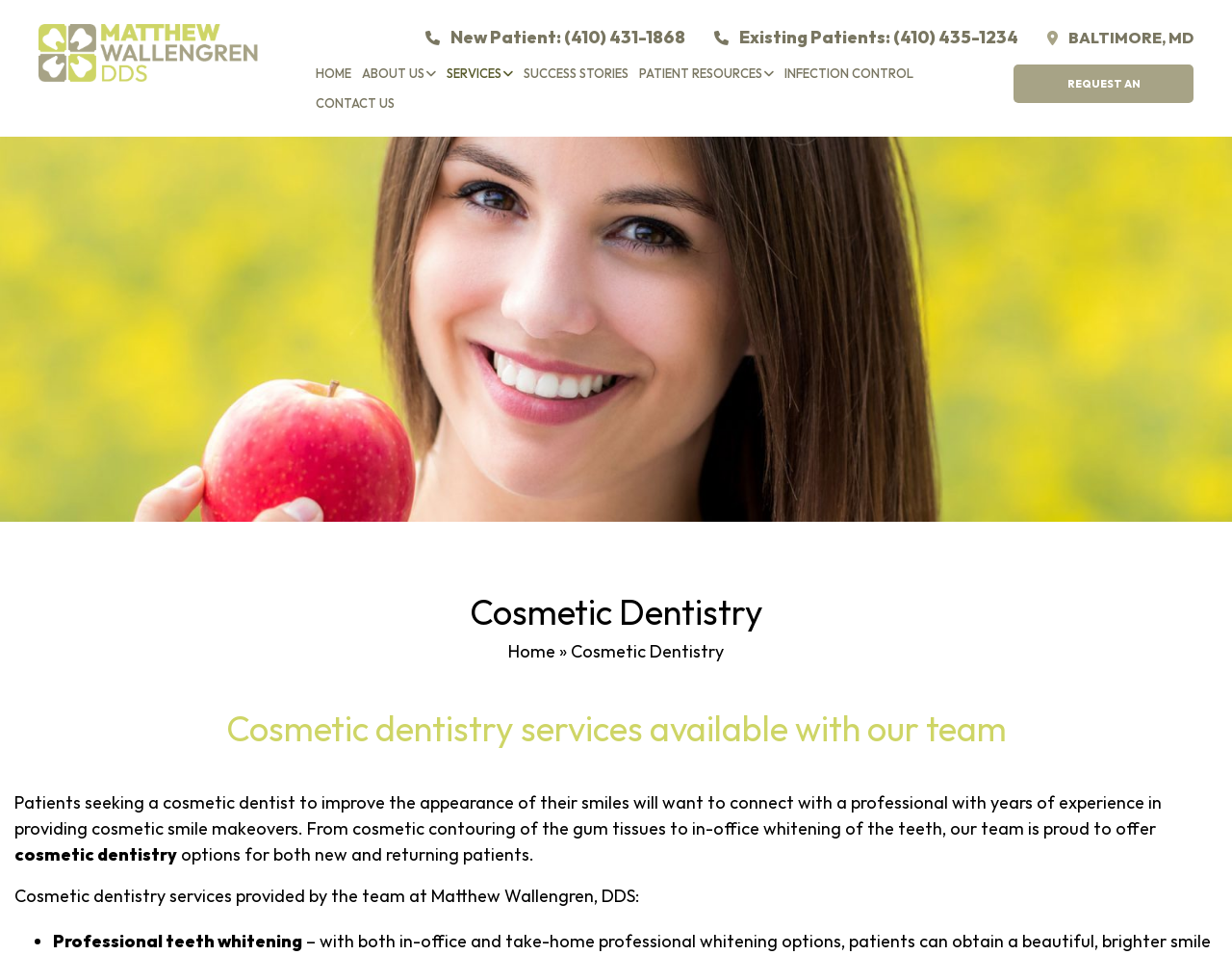Locate the bounding box coordinates of the element that needs to be clicked to carry out the instruction: "Meet Dr. Matthew Wallengren". The coordinates should be given as four float numbers ranging from 0 to 1, i.e., [left, top, right, bottom].

[0.0, 0.051, 0.344, 0.102]